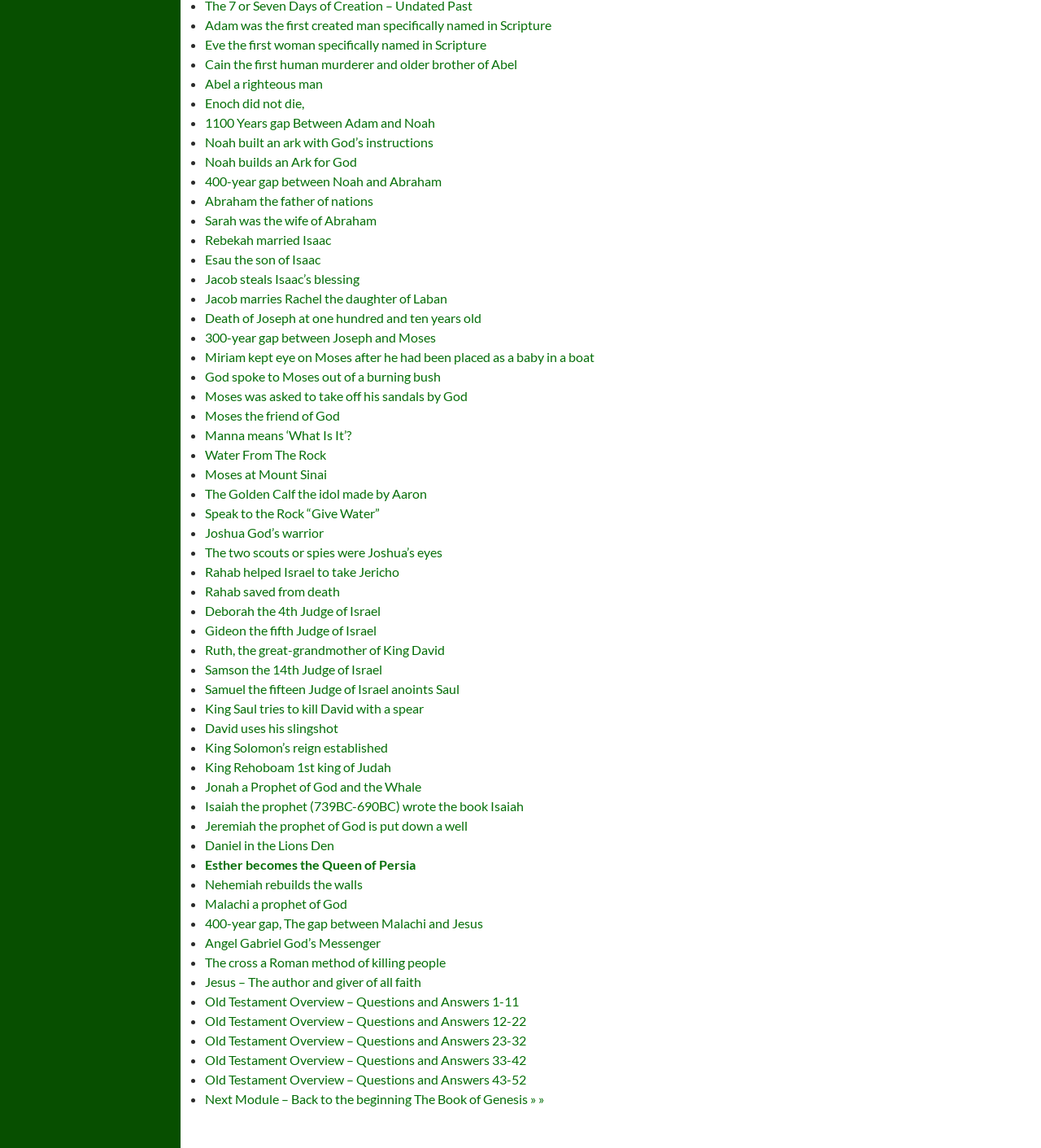Identify the bounding box coordinates for the region to click in order to carry out this instruction: "Learn about 'Cain the first human murderer and older brother of Abel'". Provide the coordinates using four float numbers between 0 and 1, formatted as [left, top, right, bottom].

[0.197, 0.049, 0.497, 0.062]